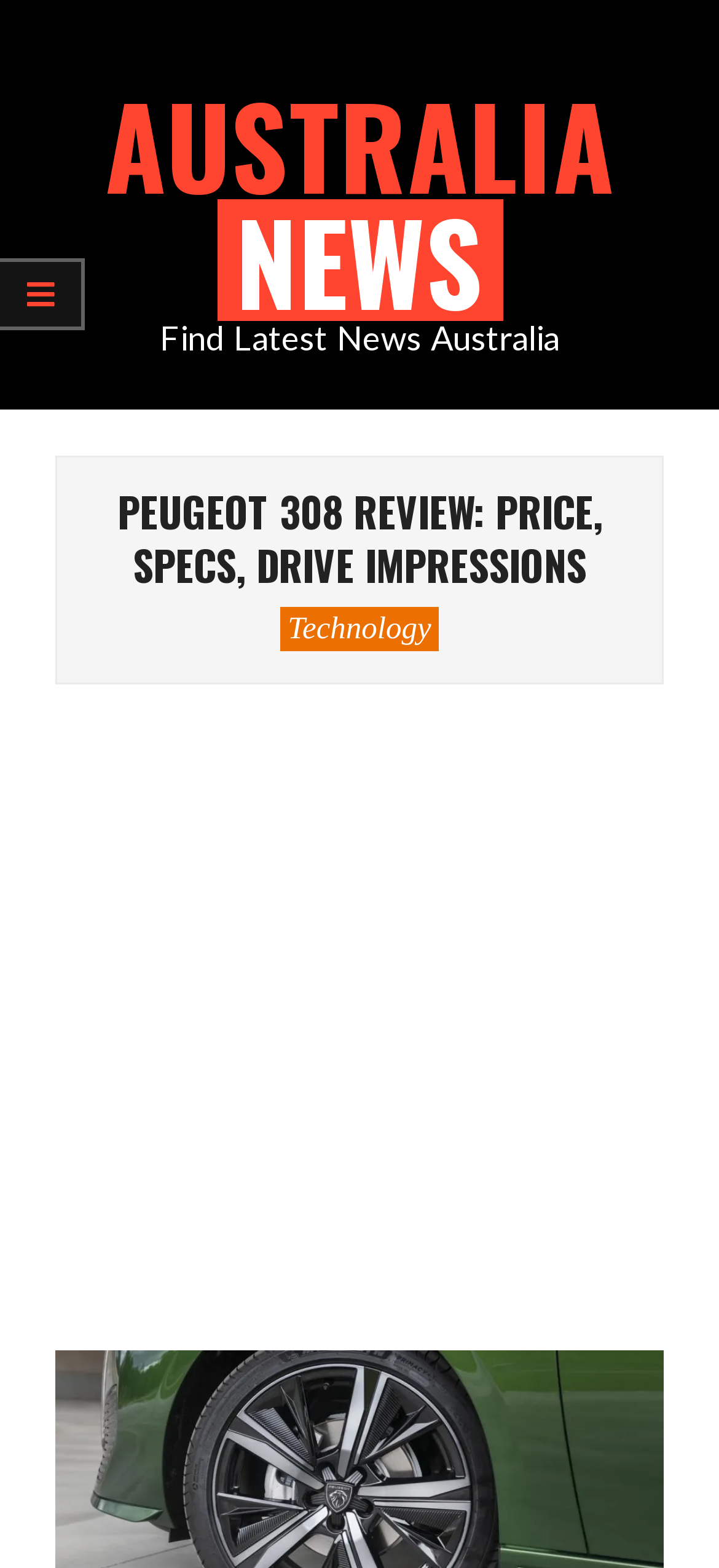What is the purpose of the Find Latest News Australia text?
Answer the question with detailed information derived from the image.

I looked at the text 'Find Latest News Australia' and inferred that it is a navigation element, likely a button or link, that allows users to find the latest news in Australia.